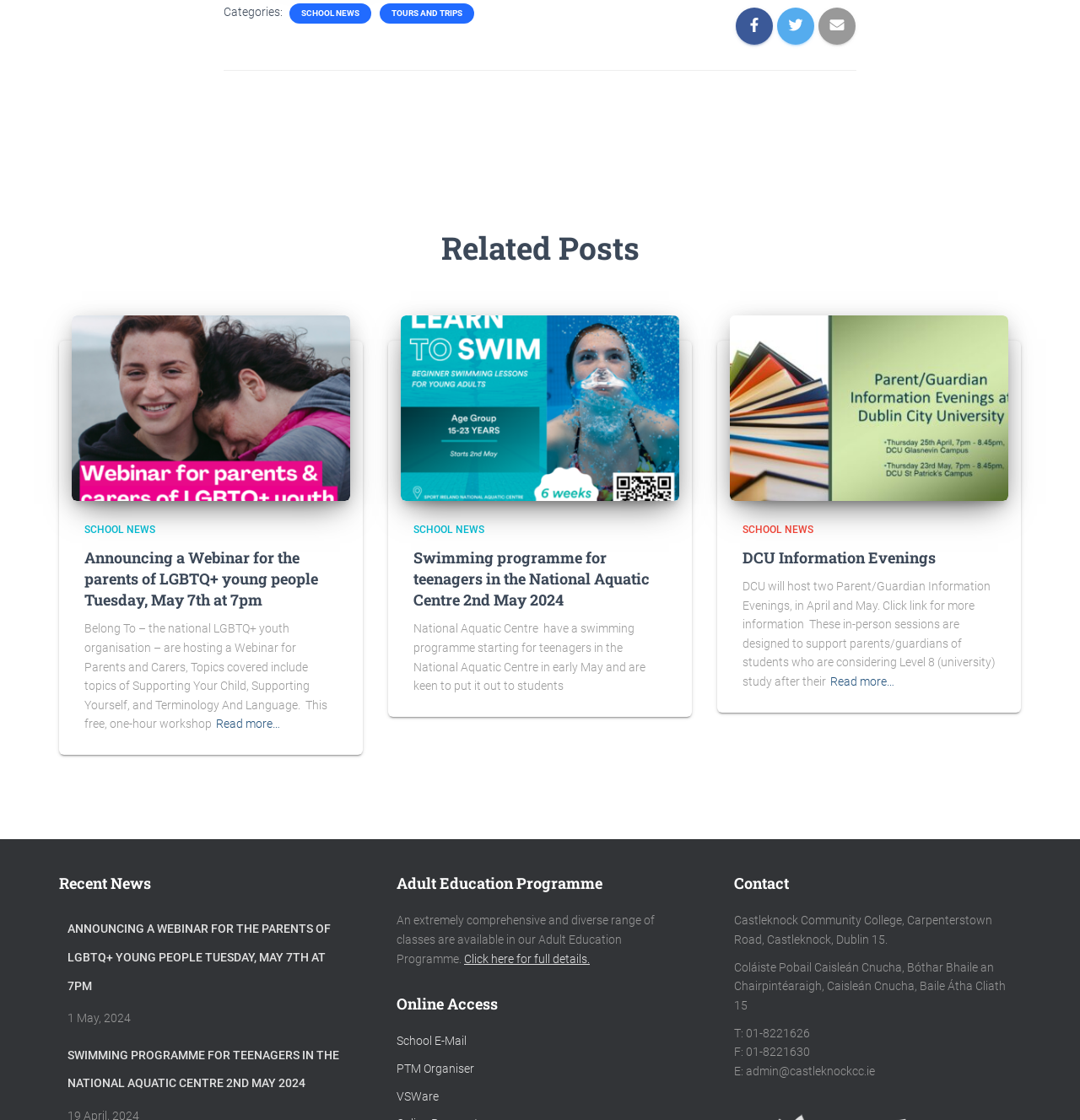Extract the bounding box coordinates for the HTML element that matches this description: "Click here for full details.". The coordinates should be four float numbers between 0 and 1, i.e., [left, top, right, bottom].

[0.43, 0.85, 0.546, 0.862]